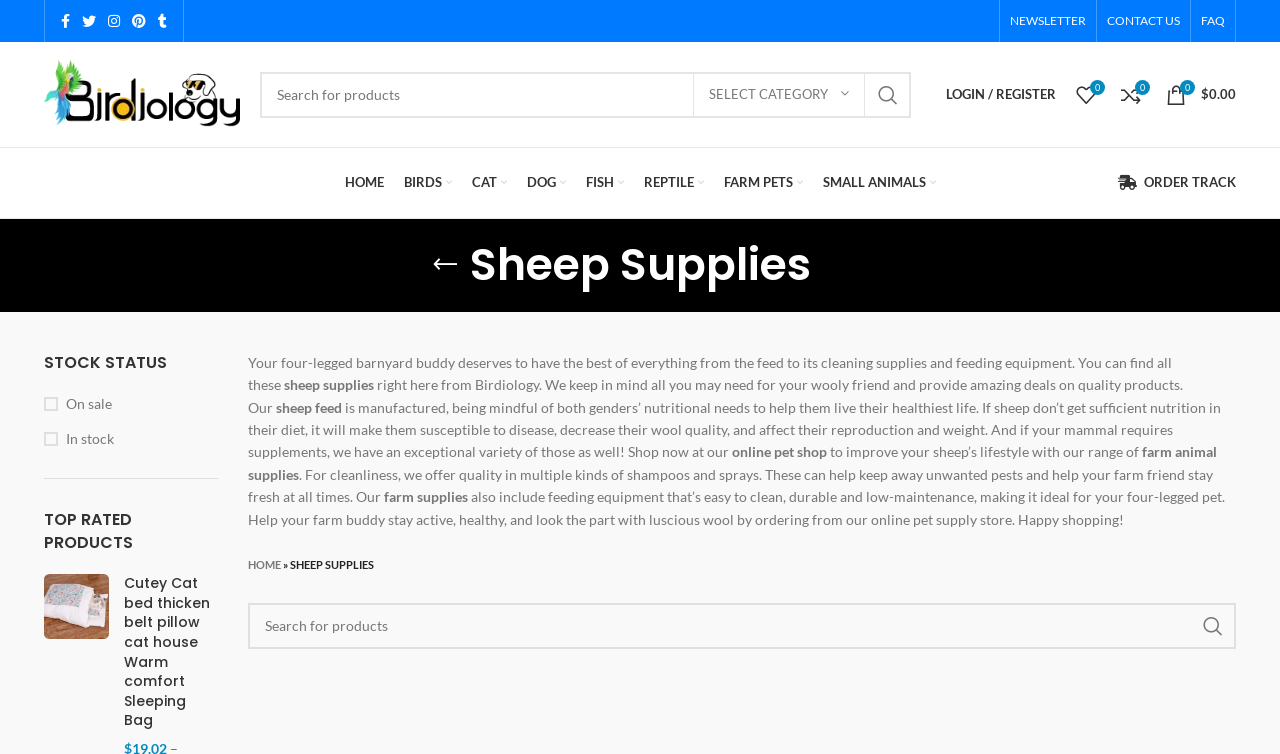Find the bounding box coordinates of the area that needs to be clicked in order to achieve the following instruction: "Go back". The coordinates should be specified as four float numbers between 0 and 1, i.e., [left, top, right, bottom].

[0.328, 0.325, 0.367, 0.379]